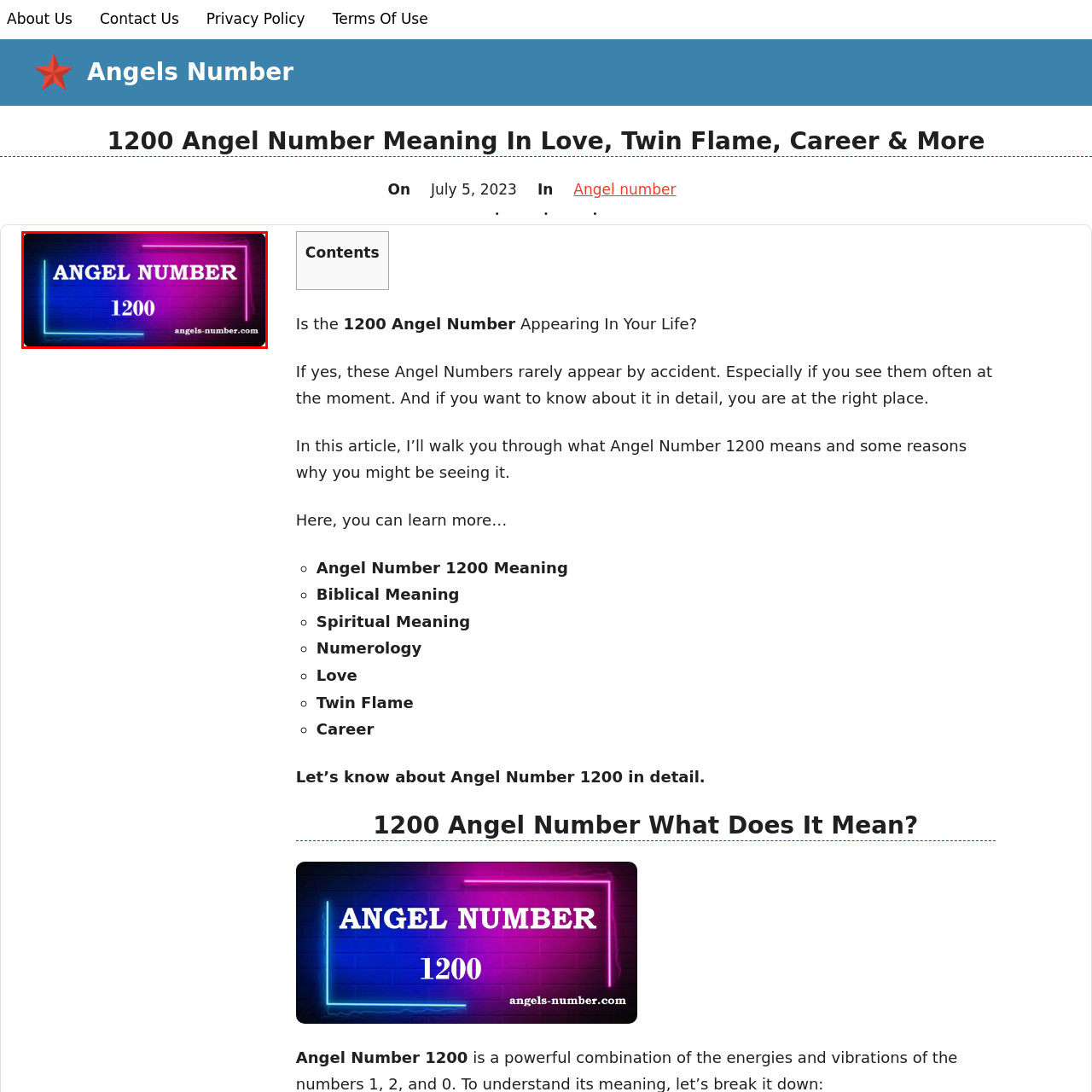Analyze the image highlighted by the red bounding box and give a one-word or phrase answer to the query: What is the color of the bold text?

White